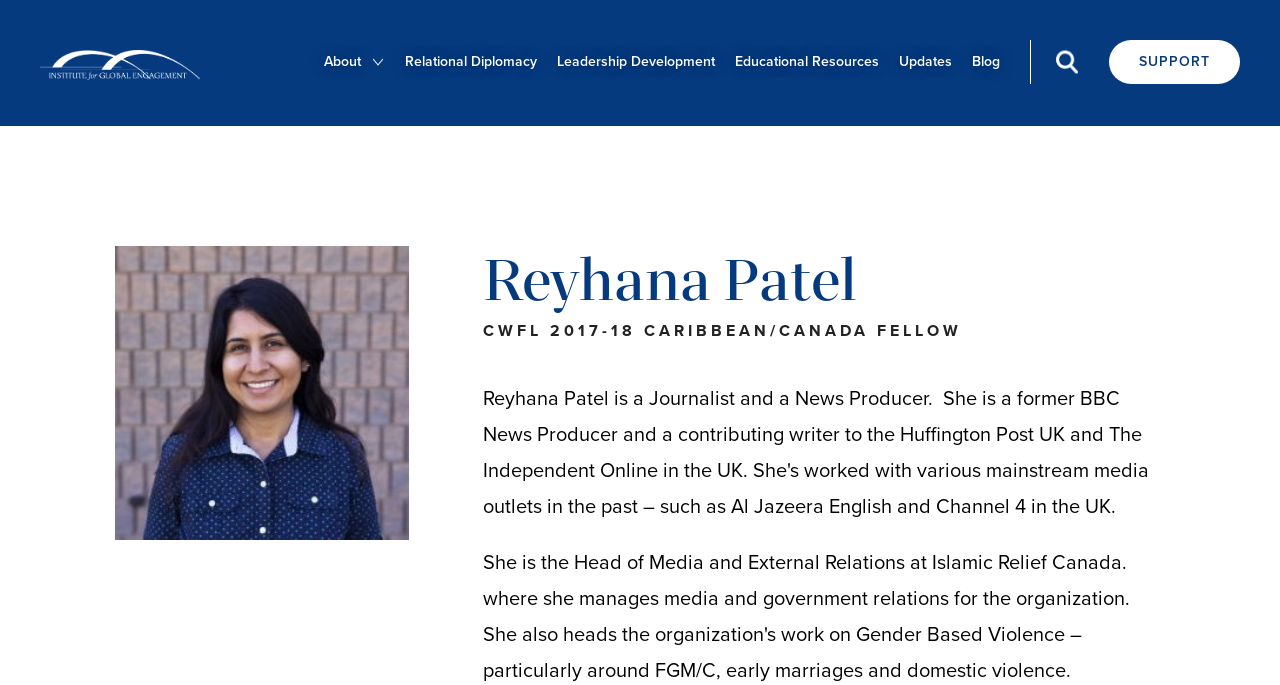What is the purpose of the 'SUPPORT' link?
Provide a comprehensive and detailed answer to the question.

I couldn't find any information on the webpage that explicitly states the purpose of the 'SUPPORT' link, but based on its location and text, it might be related to donating or providing support to the organization or the person.